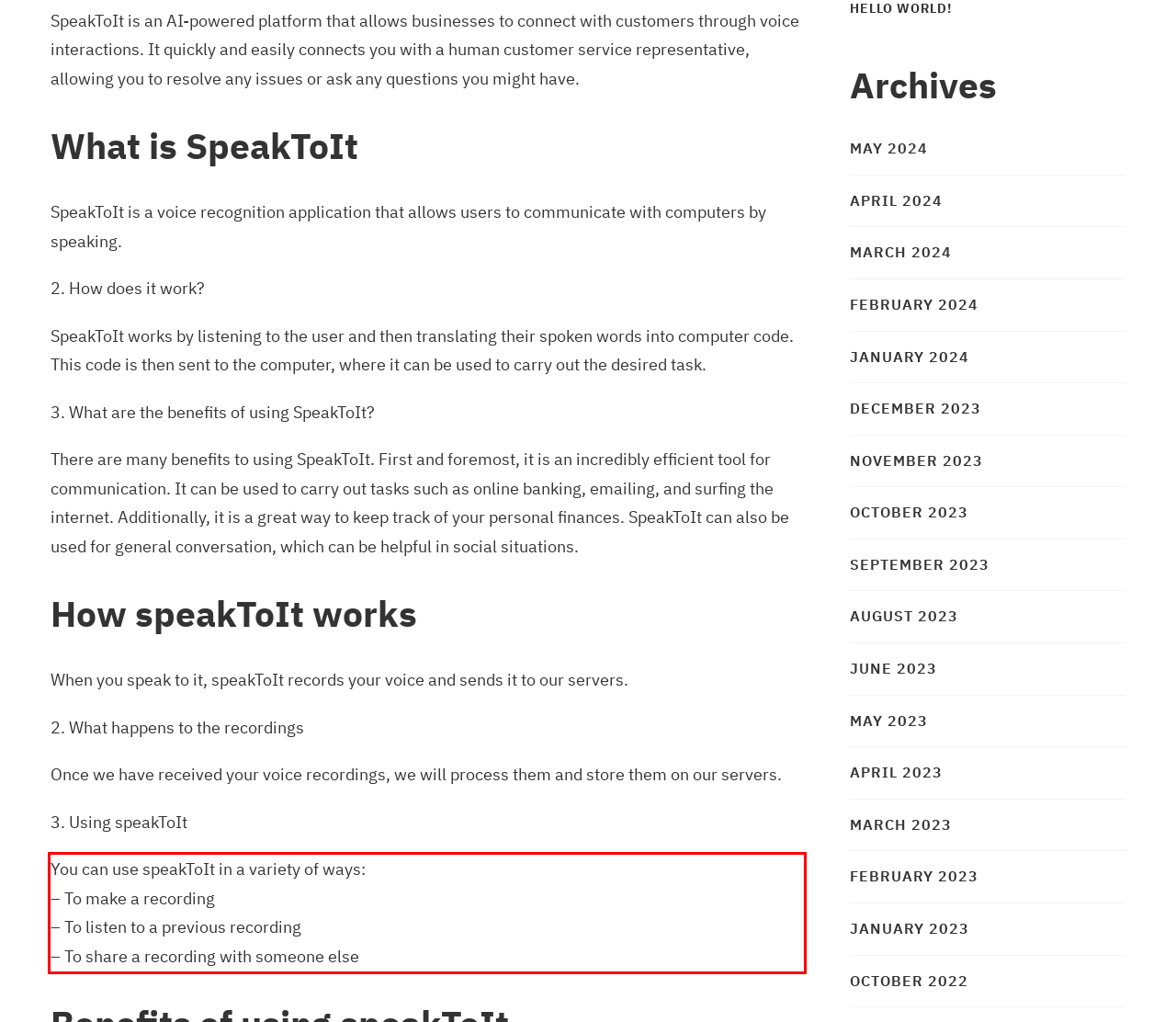Please identify the text within the red rectangular bounding box in the provided webpage screenshot.

You can use speakToIt in a variety of ways: – To make a recording – To listen to a previous recording – To share a recording with someone else